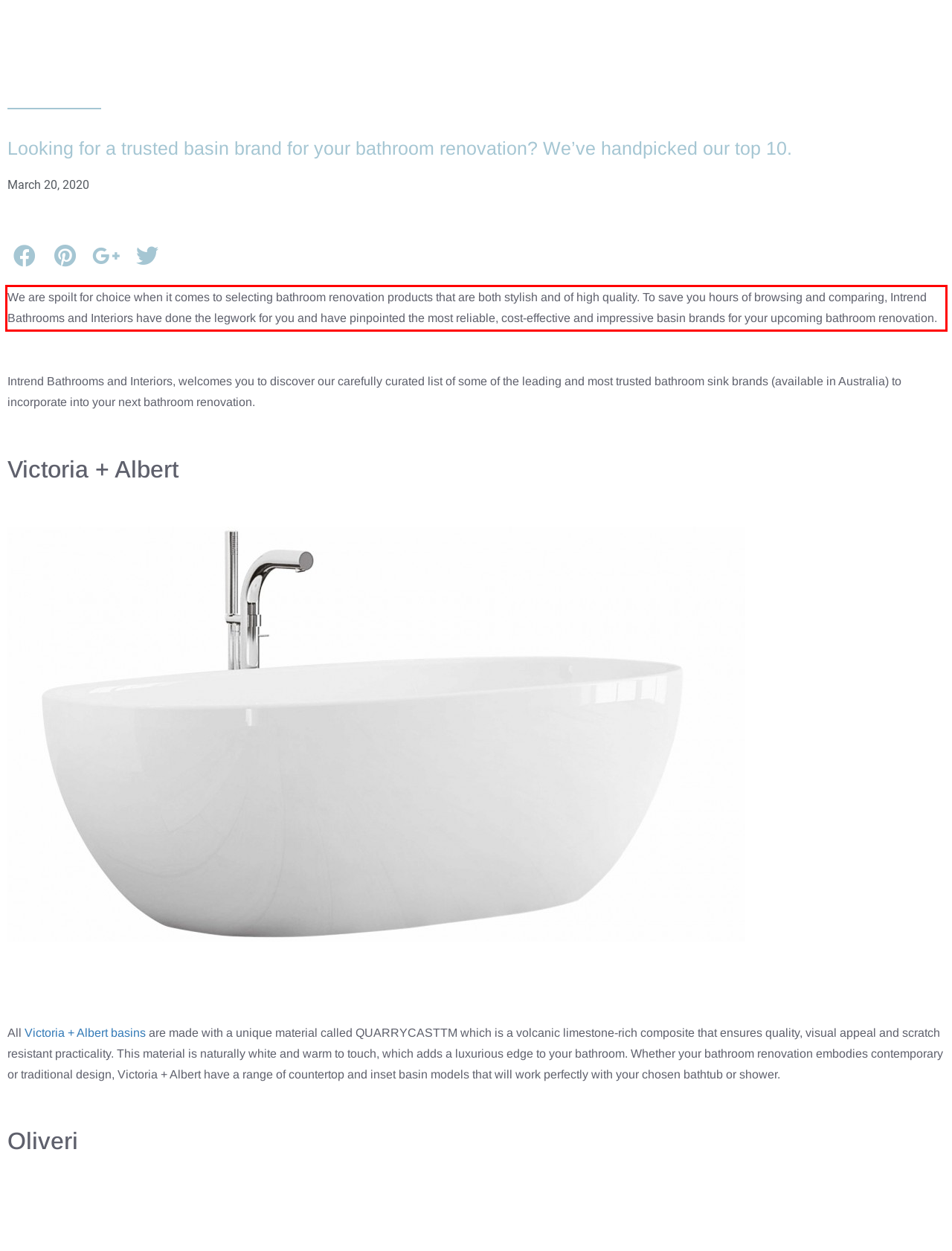Please analyze the screenshot of a webpage and extract the text content within the red bounding box using OCR.

We are spoilt for choice when it comes to selecting bathroom renovation products that are both stylish and of high quality. To save you hours of browsing and comparing, Intrend Bathrooms and Interiors have done the legwork for you and have pinpointed the most reliable, cost-effective and impressive basin brands for your upcoming bathroom renovation.